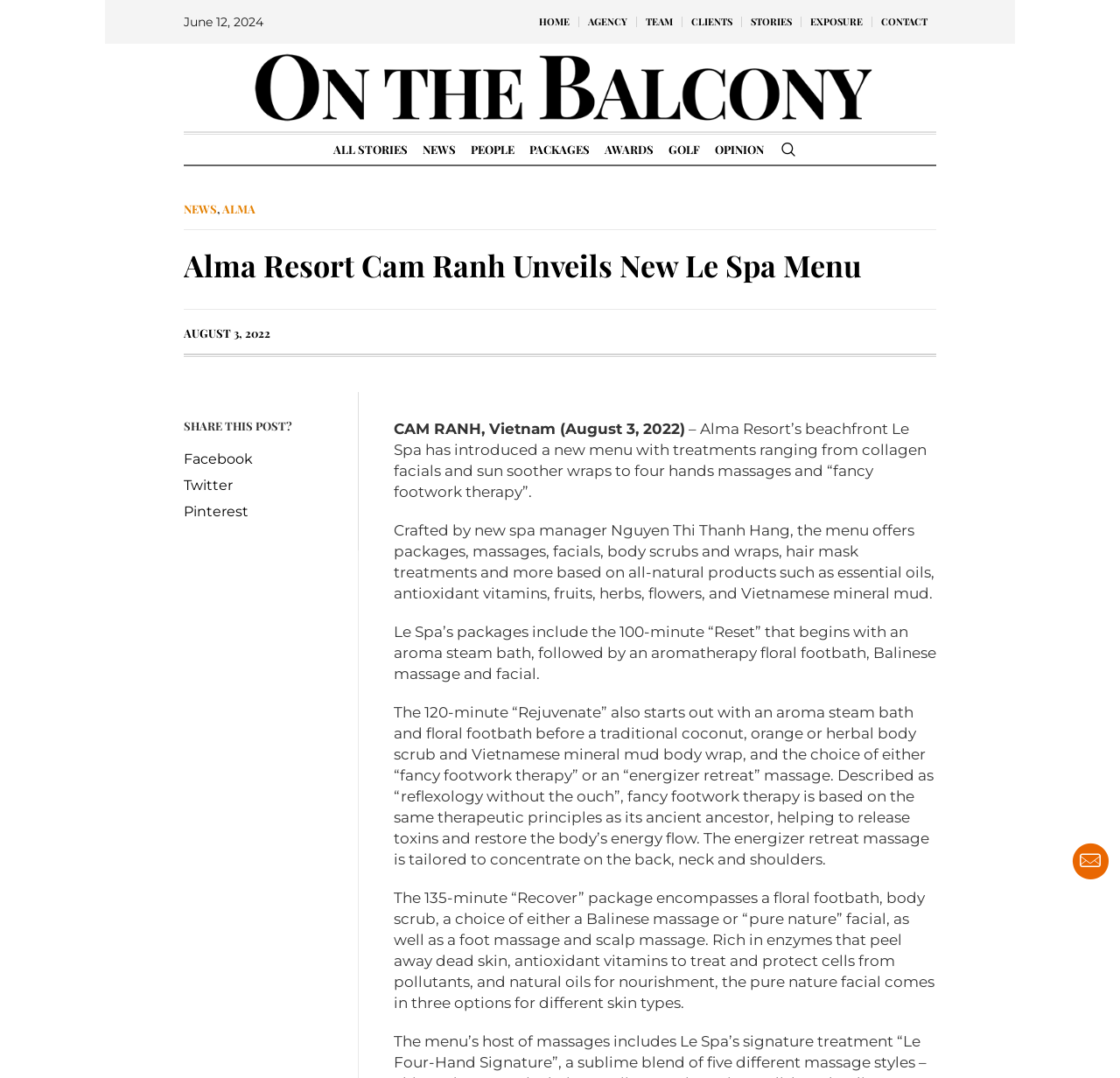What is the duration of the 'Rejuvenate' package?
By examining the image, provide a one-word or phrase answer.

120 minutes